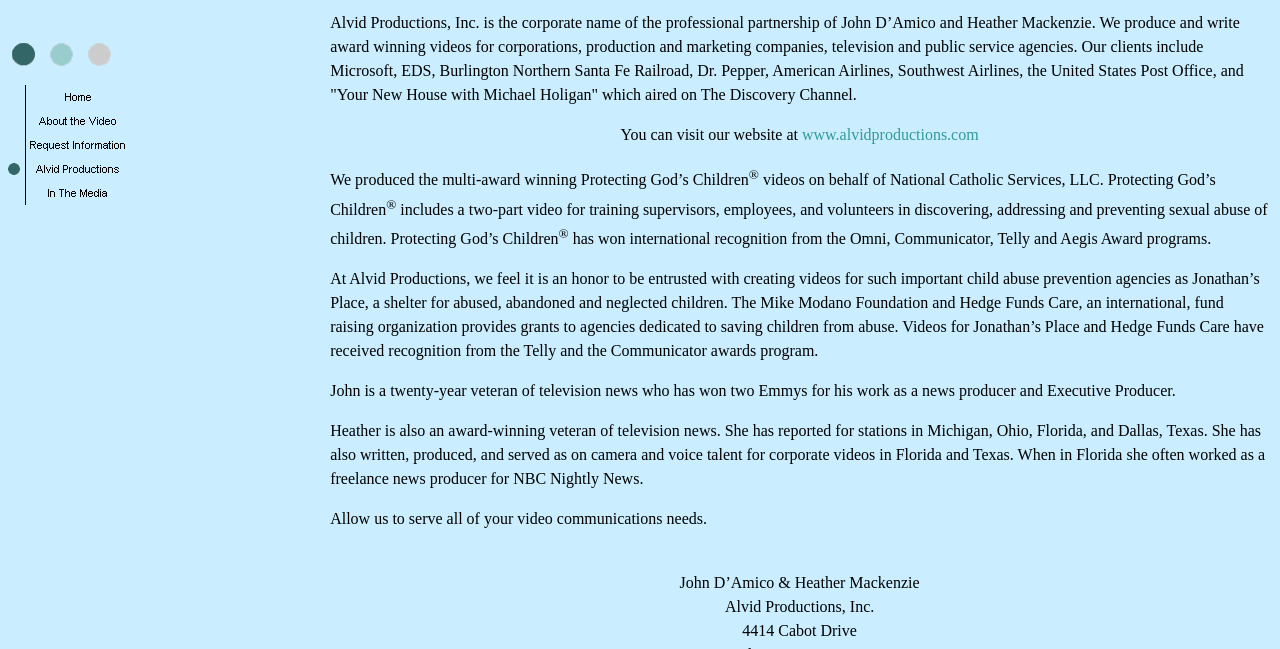What is the company name?
Utilize the image to construct a detailed and well-explained answer.

The company name is mentioned in the image element with bounding box coordinates [0.006, 0.242, 0.116, 0.279] and also in the StaticText element with bounding box coordinates [0.566, 0.921, 0.683, 0.948].